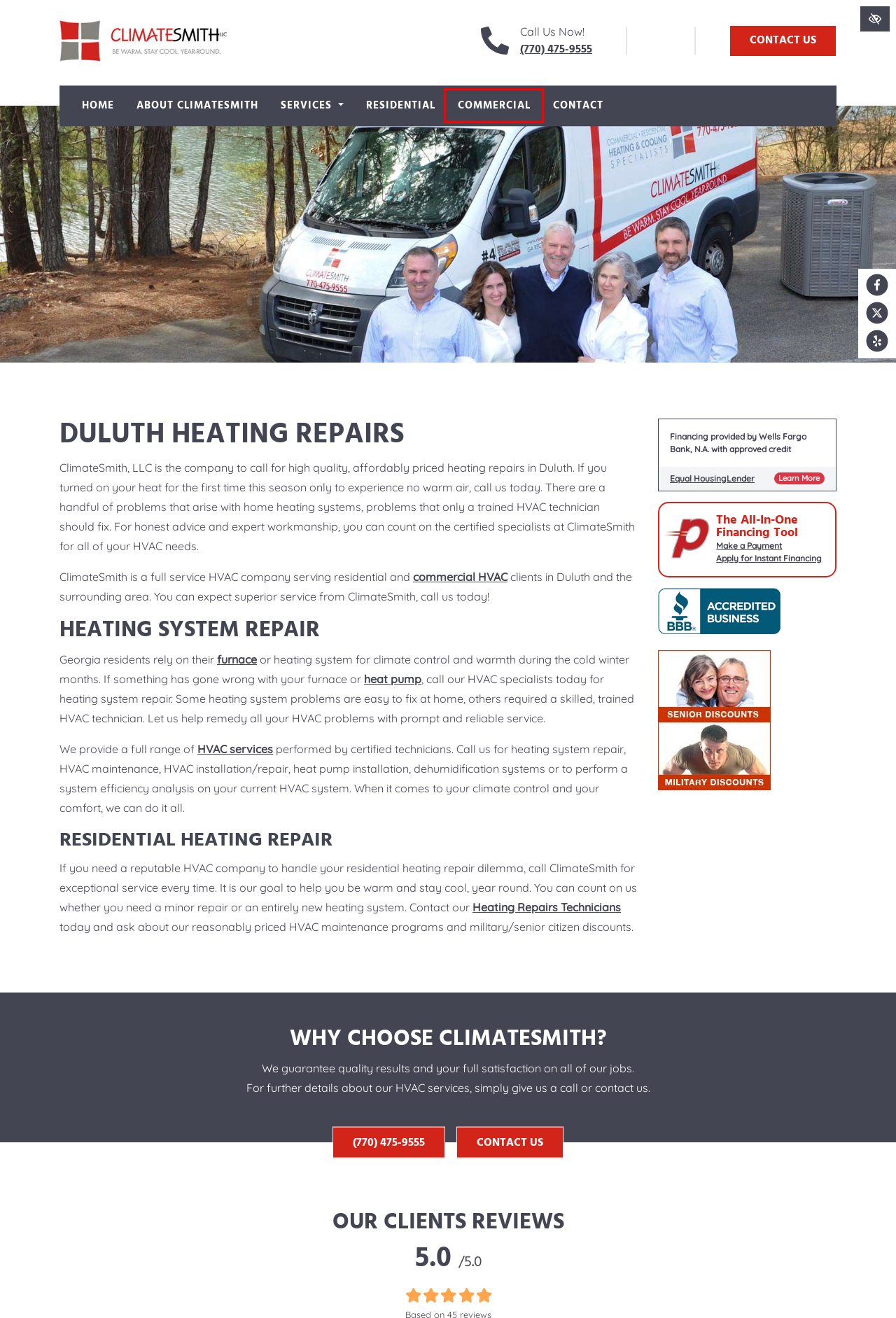You have been given a screenshot of a webpage, where a red bounding box surrounds a UI element. Identify the best matching webpage description for the page that loads after the element in the bounding box is clicked. Options include:
A. Duluth Air Conditioning Service, Repair, AC, Heating Repair | Gwinnett, Suwanee GA
B. Gwinnett County HVAC Services, A/C Contractor
C. Gwinnett County HVAC Service | Berkeley Lake GA
D. Duluth GA Commercial HVAC Service, AC Repair | Suwanee, Norcross
E. Duluth GA Heat Pump Repair, Installation | Gwinnett County GA
F. Calculator - Payzer
G. Suwanee Furnace Repair Service, Replacement | Duluth, Lawrenceville GA
H. Contact Duluth GA HVAC

D